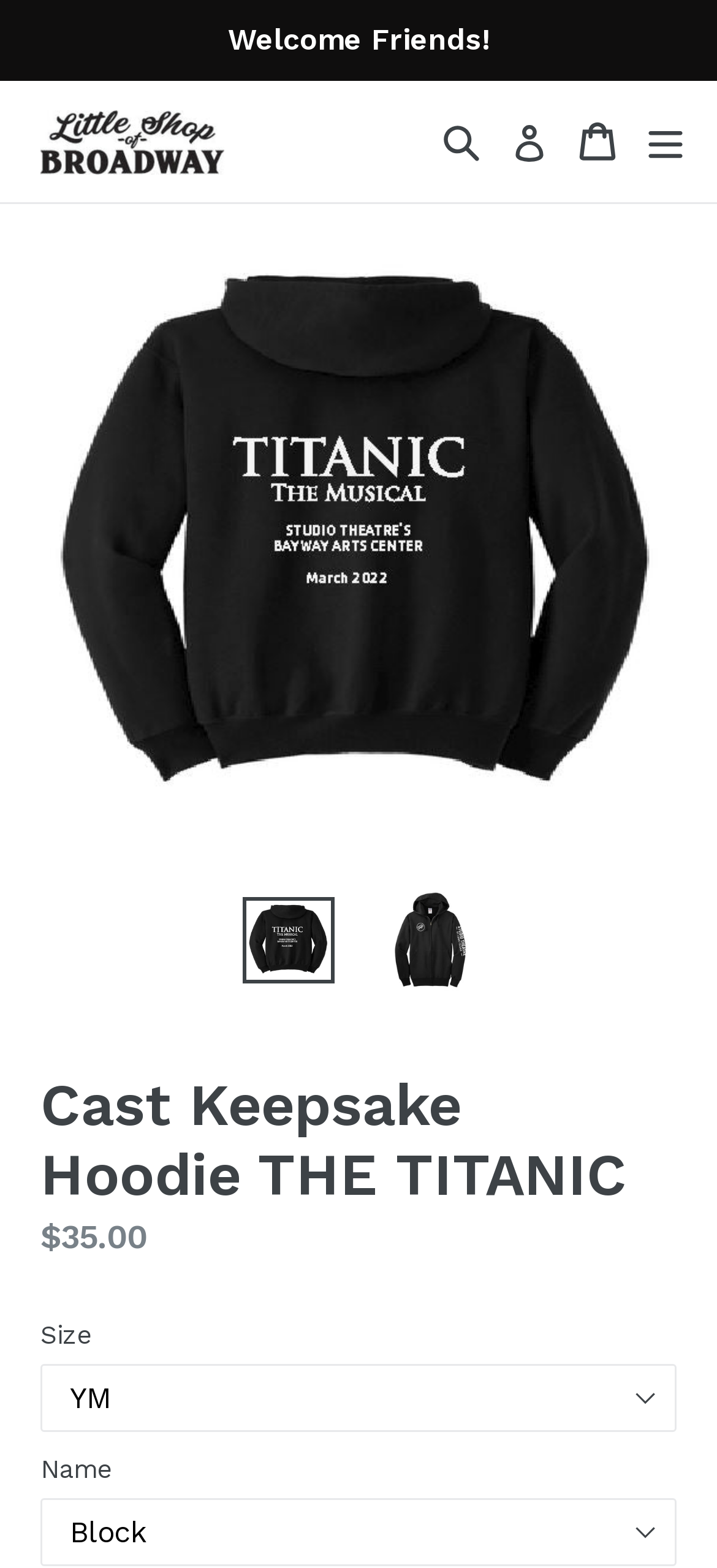Give a short answer to this question using one word or a phrase:
What is the name of the shop?

Little Shop of Broadway